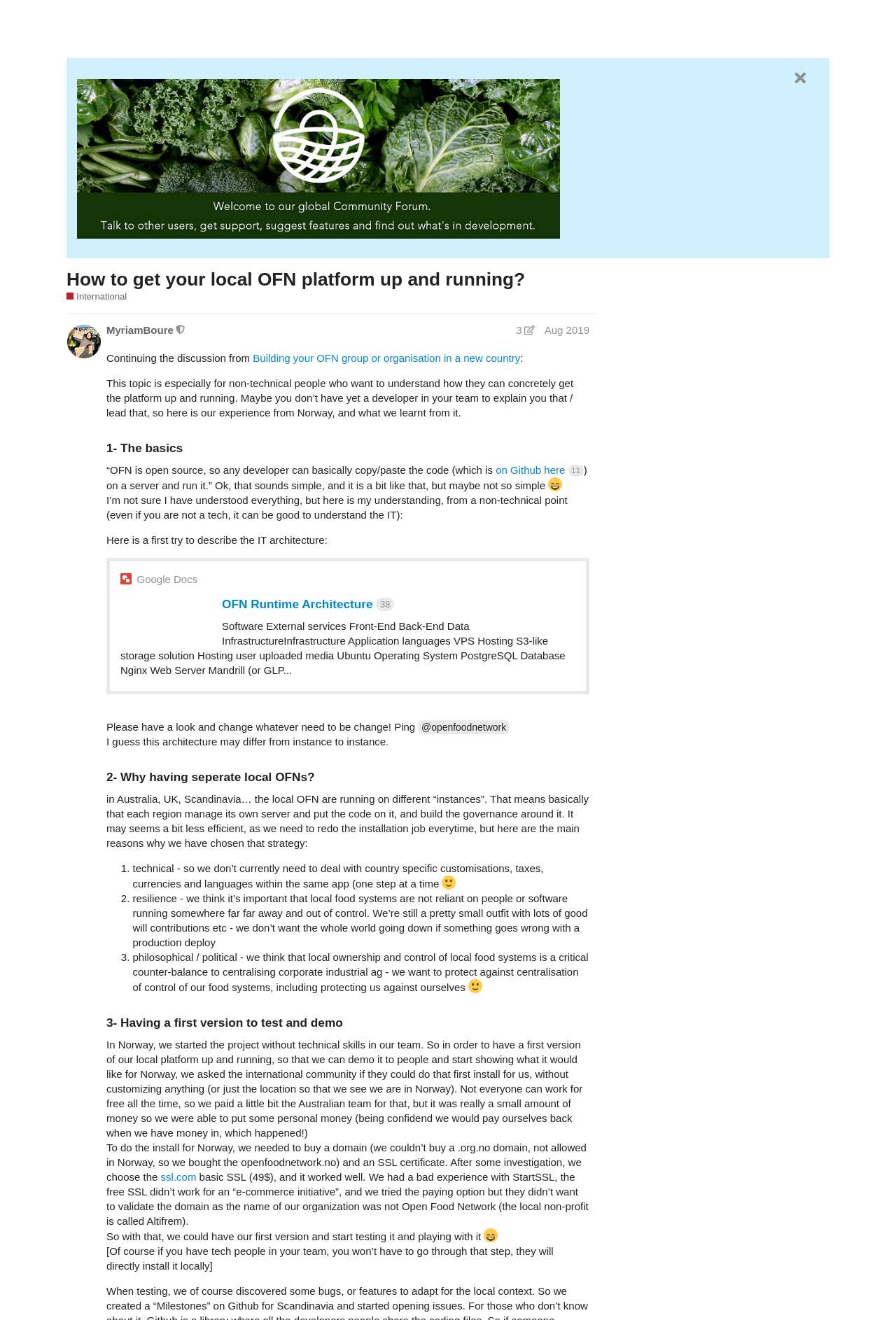Determine the main headline from the webpage and extract its text.

How to get your local OFN platform up and running?